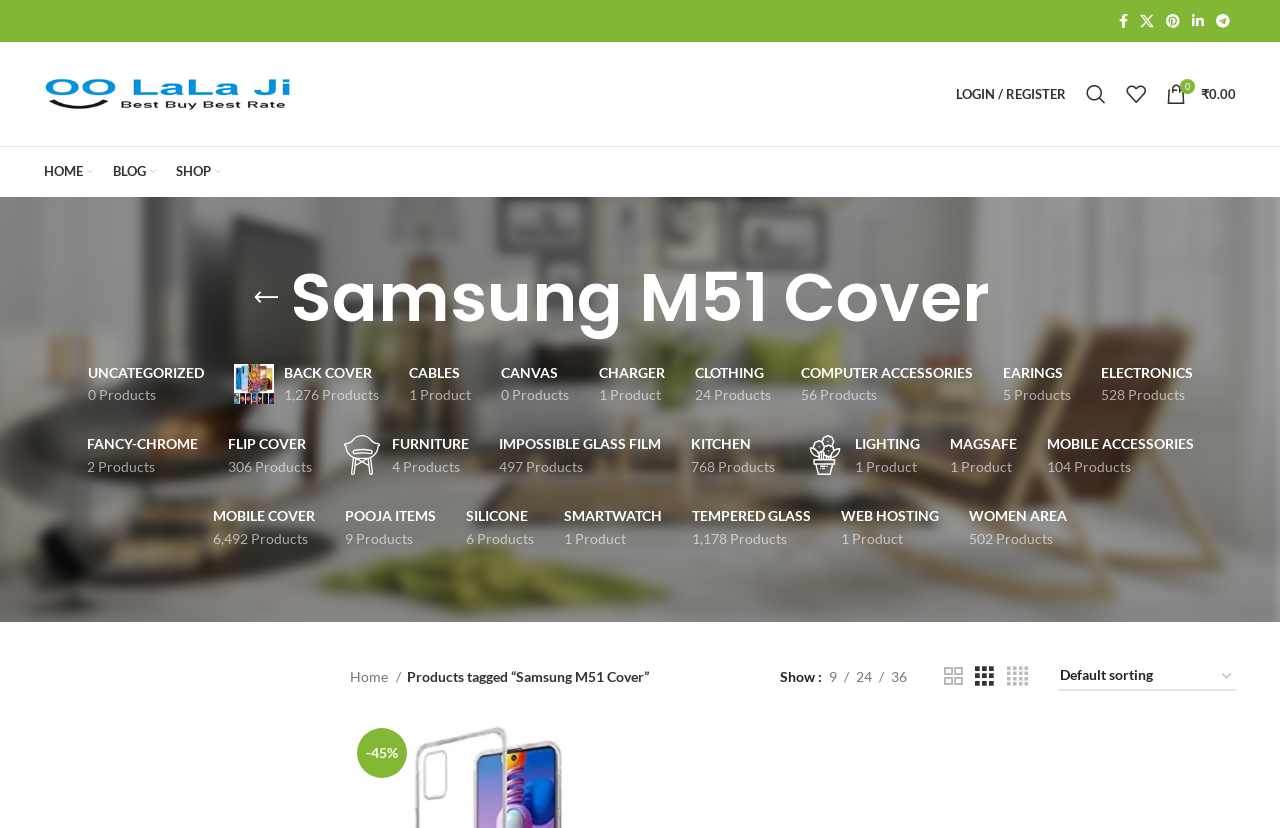Extract the bounding box for the UI element that matches this description: "9".

[0.642, 0.804, 0.659, 0.831]